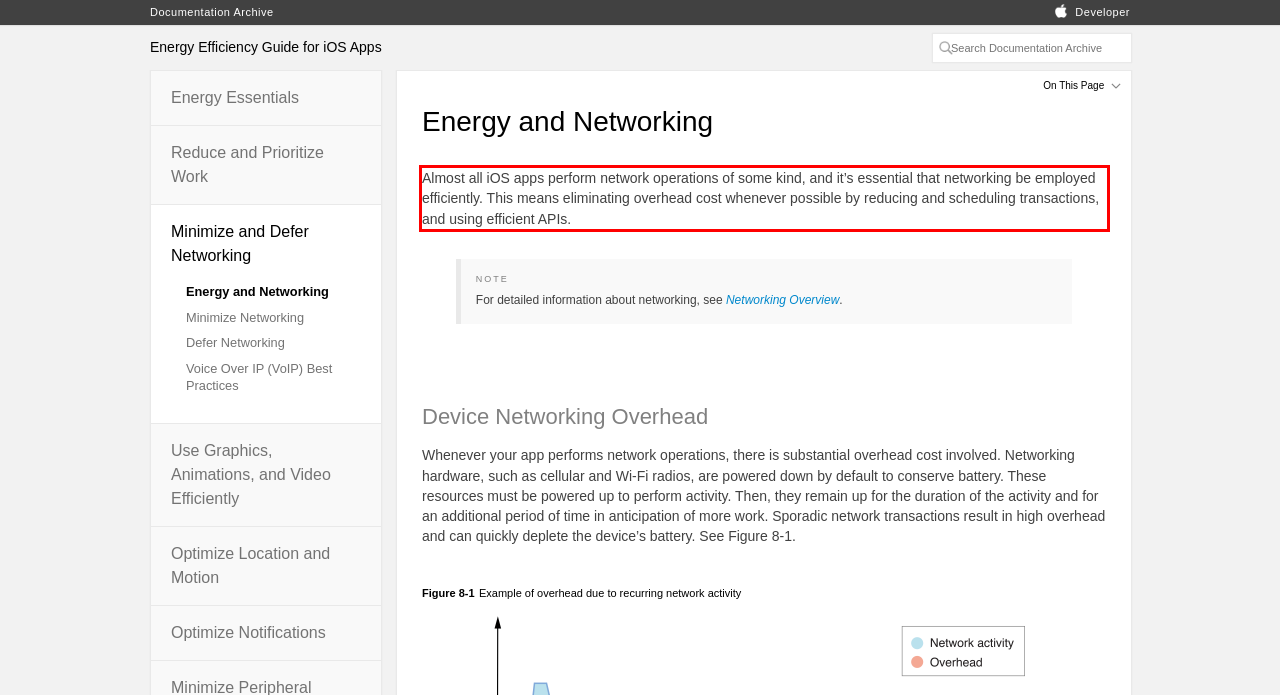Given a webpage screenshot, identify the text inside the red bounding box using OCR and extract it.

Almost all iOS apps perform network operations of some kind, and it’s essential that networking be employed efficiently. This means eliminating overhead cost whenever possible by reducing and scheduling transactions, and using efficient APIs.